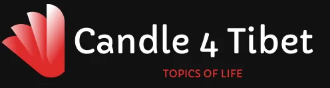Utilize the details in the image to thoroughly answer the following question: What is the purpose of the dark background in the logo?

The background is dark, which enhances the striking contrast of the red flame and white text, making the logo visually impactful and inviting for viewers.